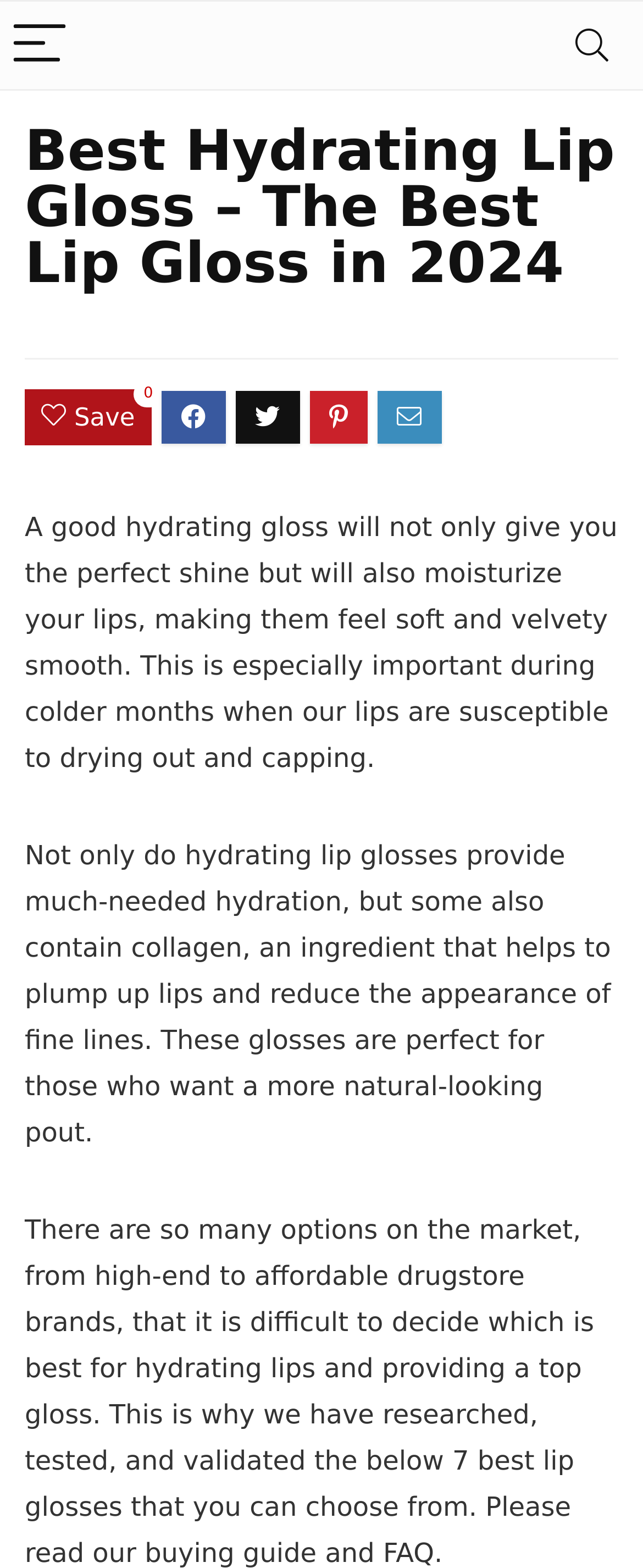Is there a search function on the webpage?
Please utilize the information in the image to give a detailed response to the question.

I looked for a button with the text 'Search' and found it, which indicates that there is a search function on the webpage.